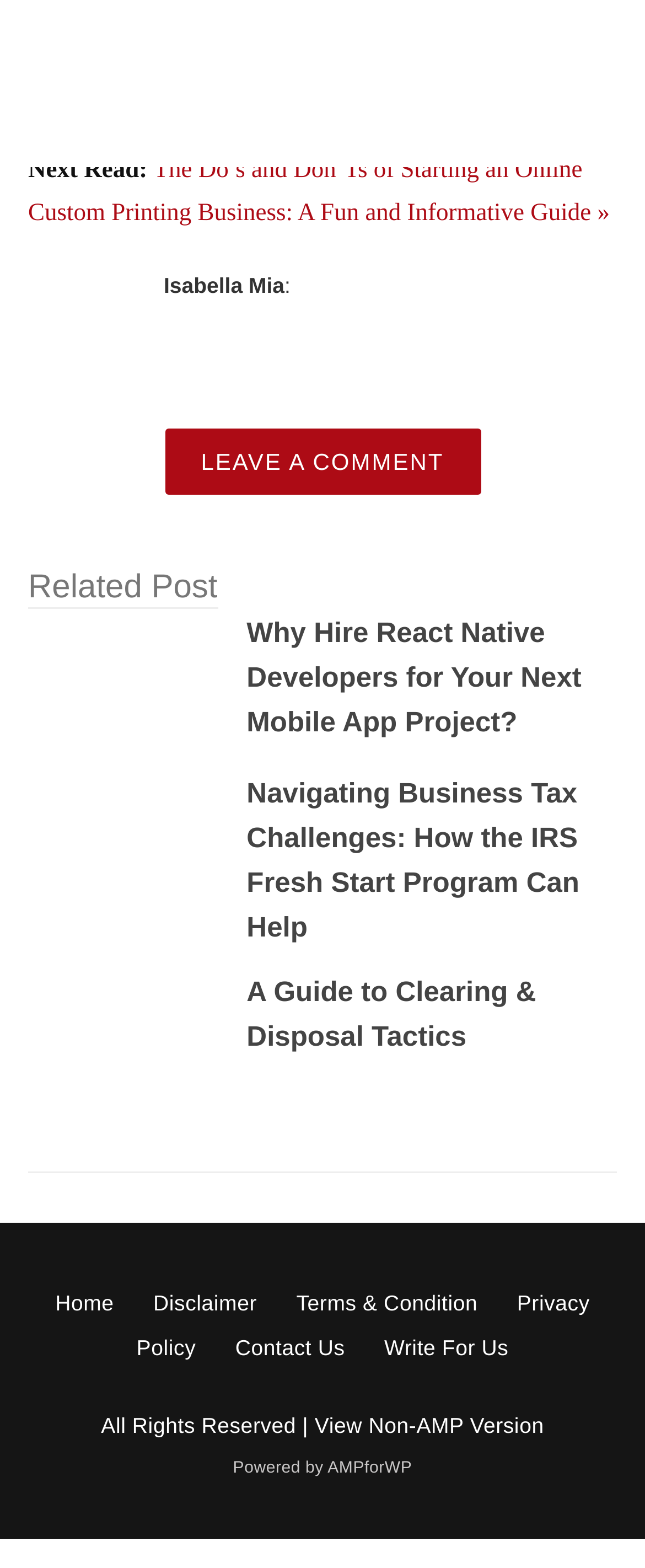Please provide a detailed answer to the question below by examining the image:
What is the text above the 'LEAVE A COMMENT' link?

The text above the 'LEAVE A COMMENT' link can be found by looking at the text 'Isabella Mia' which is located above the 'LEAVE A COMMENT' link.